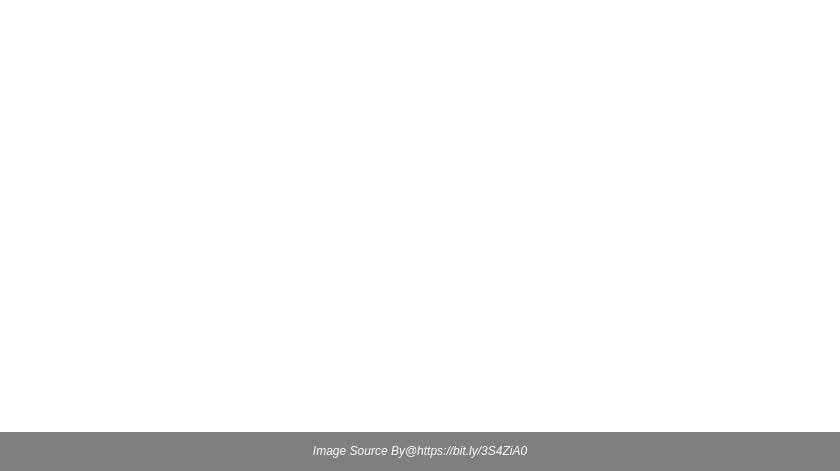What is the Eve Nail Lounge celebrated for?
Please provide a single word or phrase as your answer based on the screenshot.

Talented team of nail technicians